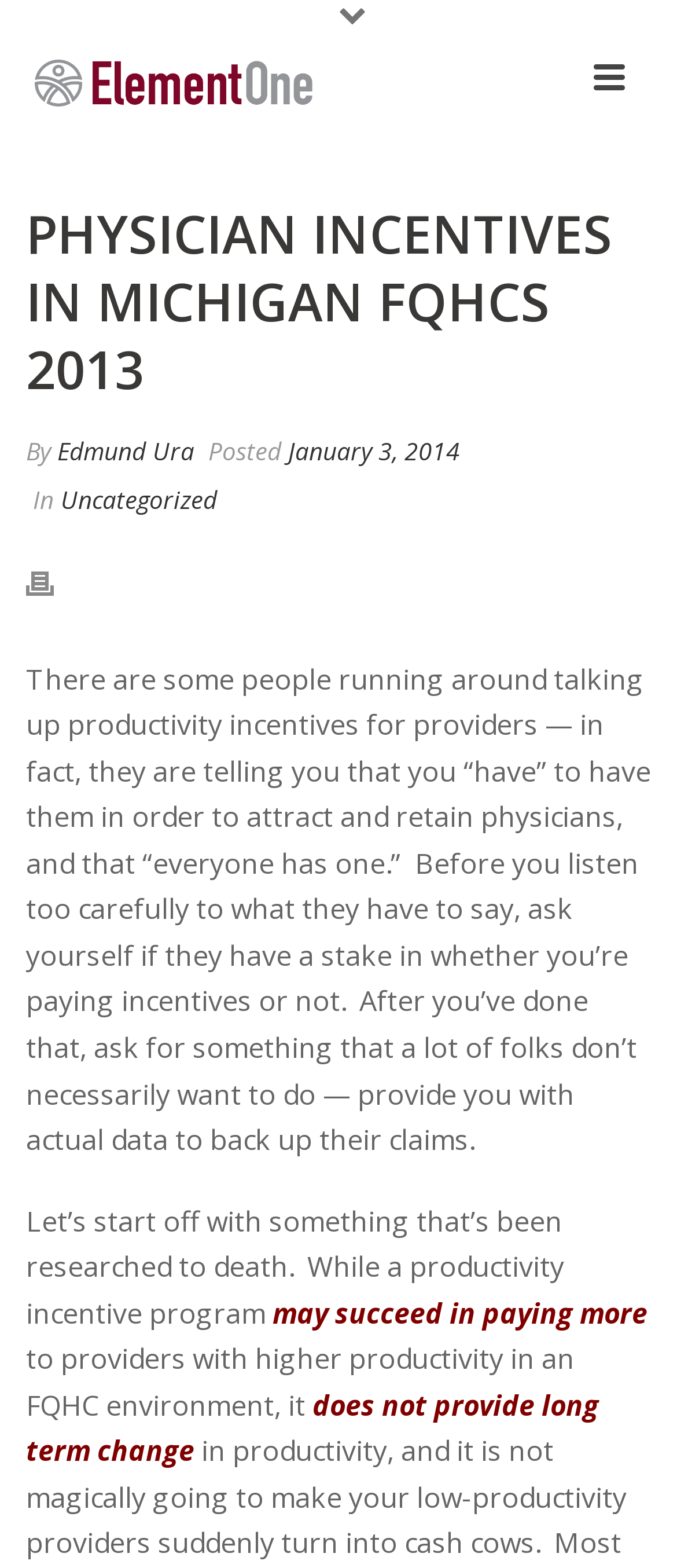Please provide a comprehensive answer to the question below using the information from the image: What is the main topic of the article?

The main topic of the article can be determined by reading the text content of the webpage, which discusses productivity incentives for providers in FQHCs. The article argues that these incentives may not provide long-term change and that providers should be cautious of those who promote them.